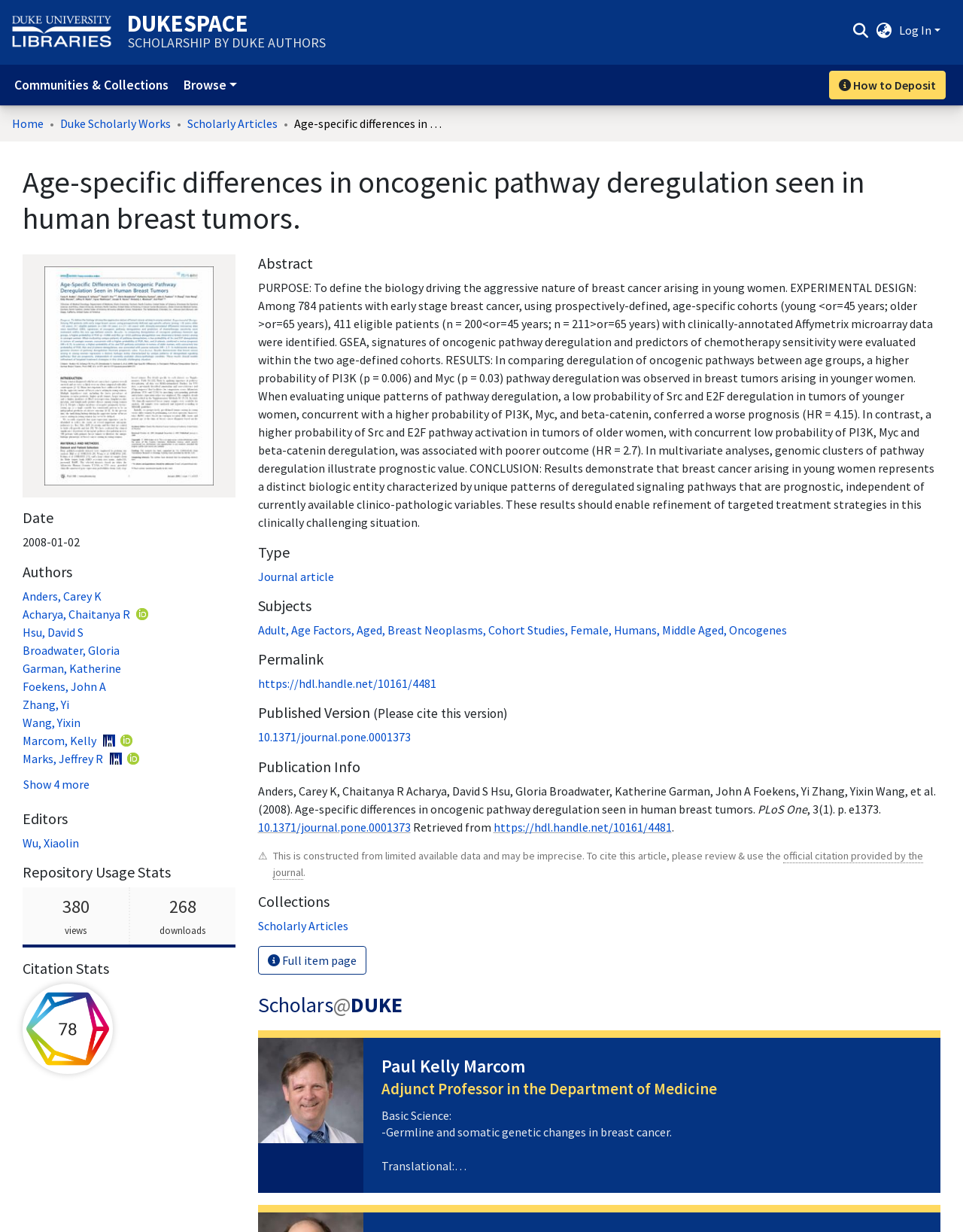Pinpoint the bounding box coordinates of the element that must be clicked to accomplish the following instruction: "View the thumbnail image". The coordinates should be in the format of four float numbers between 0 and 1, i.e., [left, top, right, bottom].

[0.046, 0.216, 0.222, 0.394]